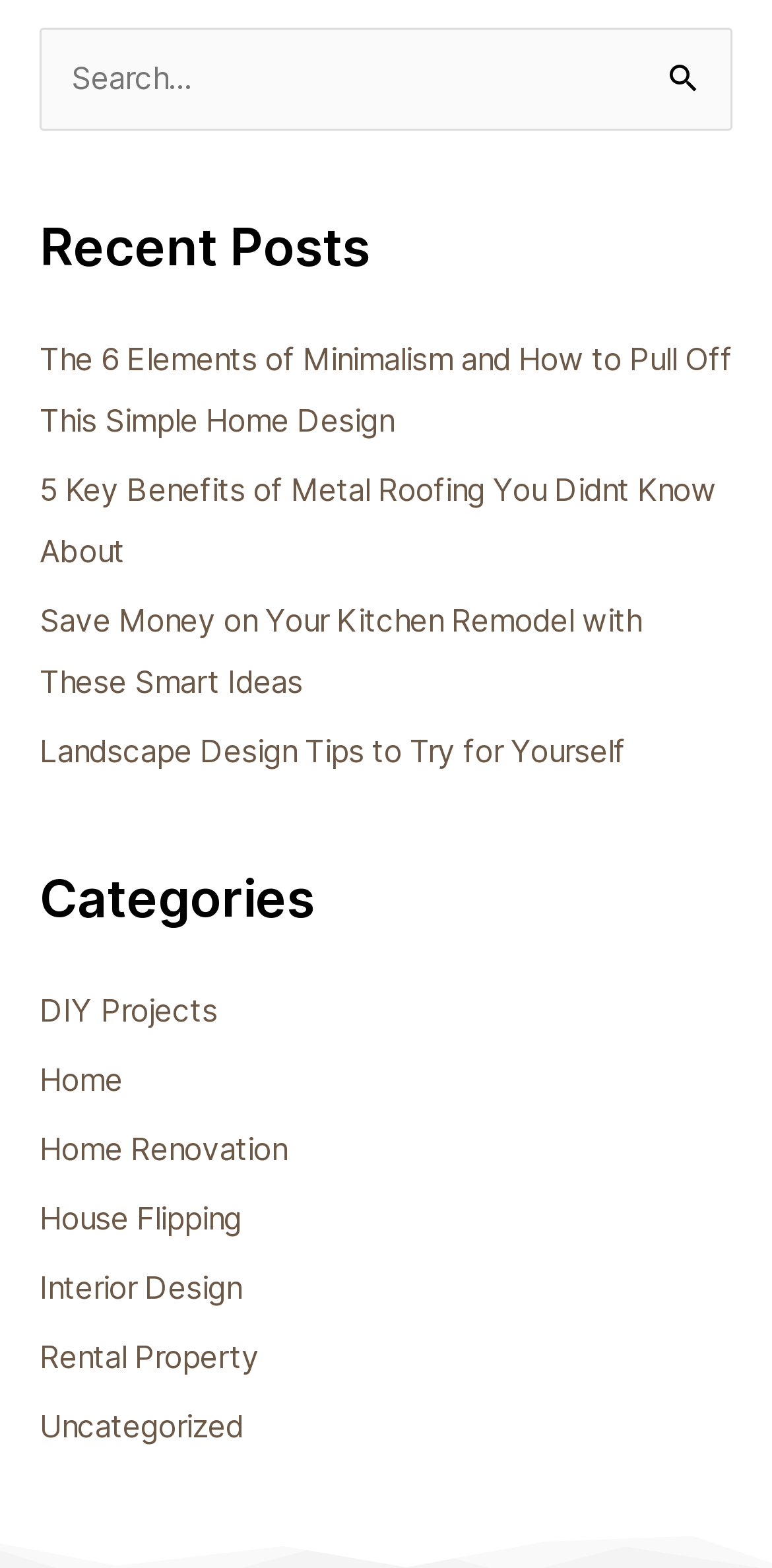Where is the search button located? Based on the screenshot, please respond with a single word or phrase.

Right side